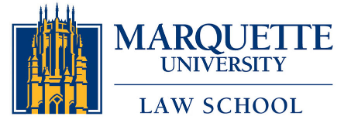Explain the image with as much detail as possible.

The image features the logo of Marquette University Law School, prominently displaying the university's name along with a stylized depiction of a historic building, likely representing the architectural heritage of the institution. The logo combines shades of blue and gold, symbolizing the university's identity and values. This visual representation is part of the blog's branding and complements the content focused on legal history, showcasing the academic and community engagement associated with Marquette Law School.